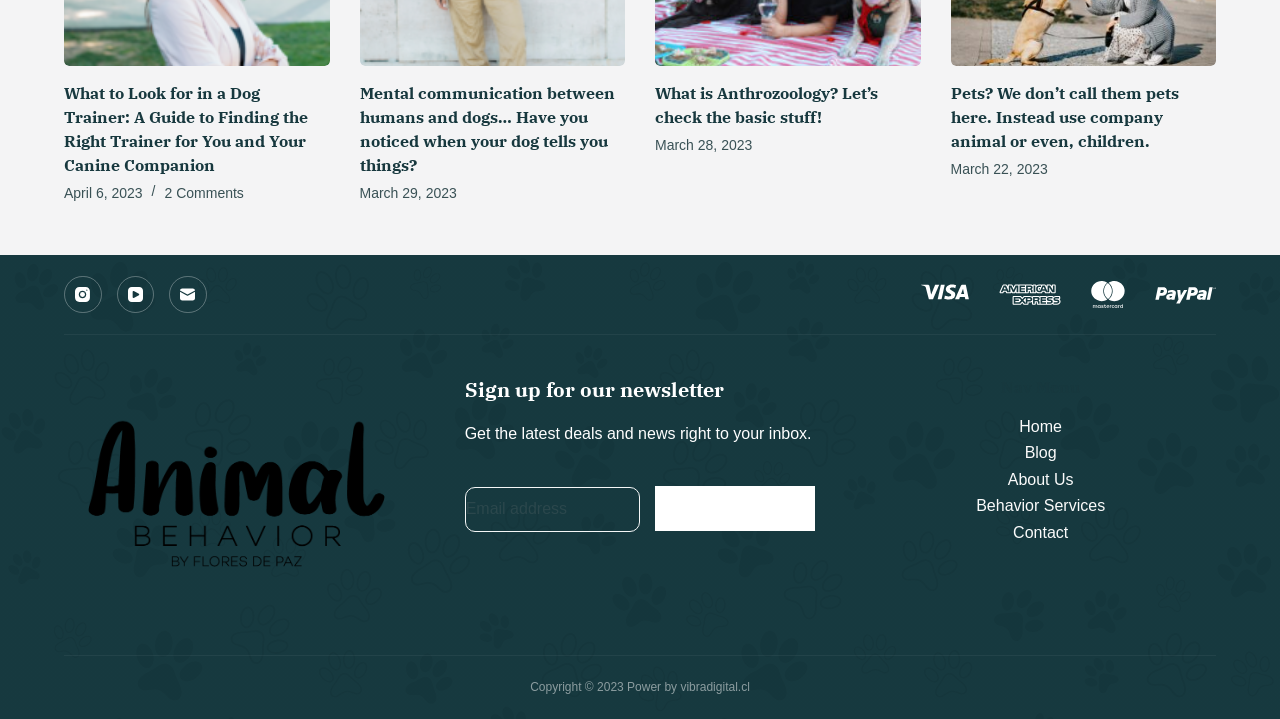Locate the bounding box of the UI element described by: "About Us" in the given webpage screenshot.

[0.787, 0.655, 0.839, 0.678]